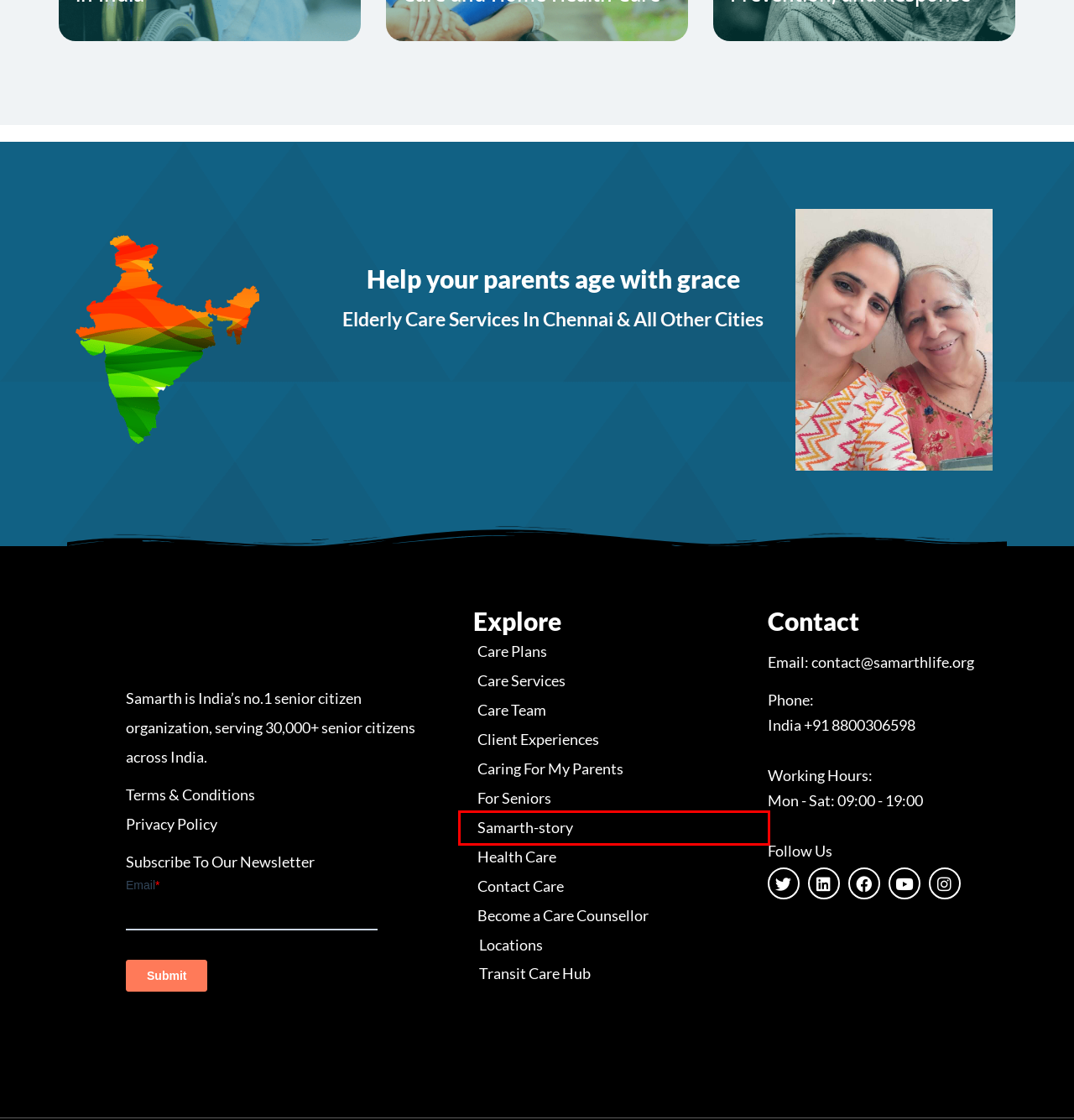A screenshot of a webpage is provided, featuring a red bounding box around a specific UI element. Identify the webpage description that most accurately reflects the new webpage after interacting with the selected element. Here are the candidates:
A. Care connect - SamarthCare
B. Make a difference to Elderly - SamarthCare
C. Elderly Care Services at Home Across India | Samarth Elder Care
D. Samarth Organisation
E. Care Counselor Services | Expert Guidance for Elderly Care| Samarth Elder Care
F. 7 Things to Check When Choosing Elder Care Services in India | Samarth Elder Care
G. Terms of Use - Samarth Community
H. Healthplan - Samarth Community

D